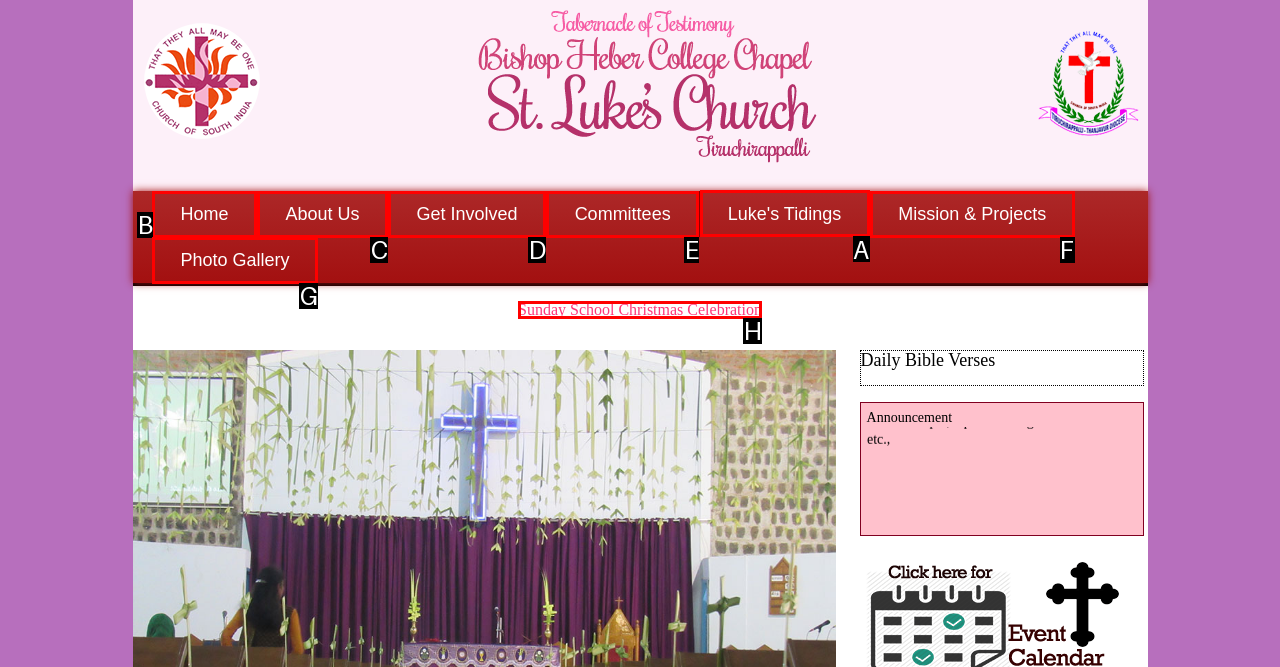Which HTML element should be clicked to fulfill the following task: read Luke's Tidings?
Reply with the letter of the appropriate option from the choices given.

A